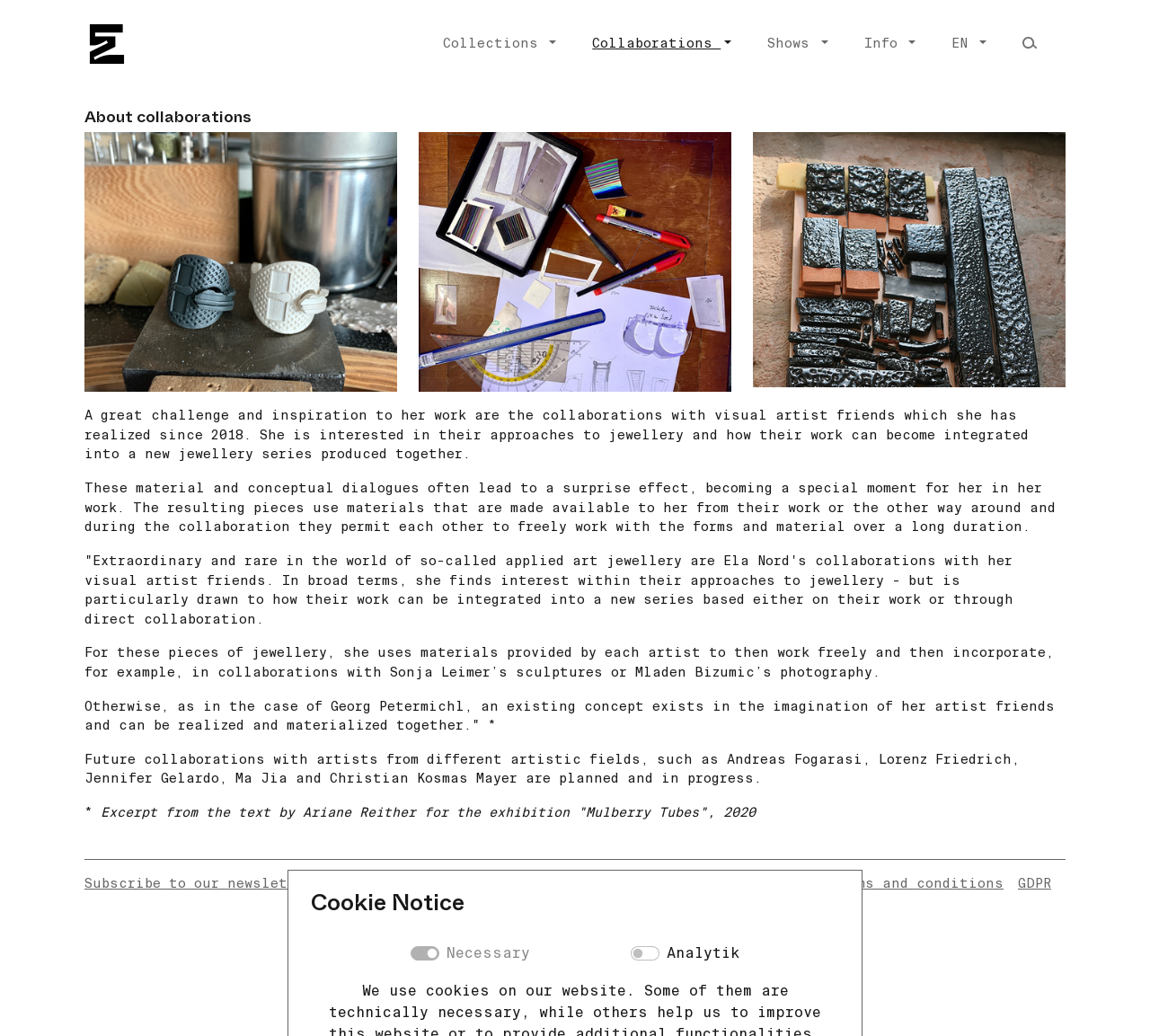Identify the bounding box coordinates of the specific part of the webpage to click to complete this instruction: "Search for something".

[0.883, 0.019, 0.927, 0.067]